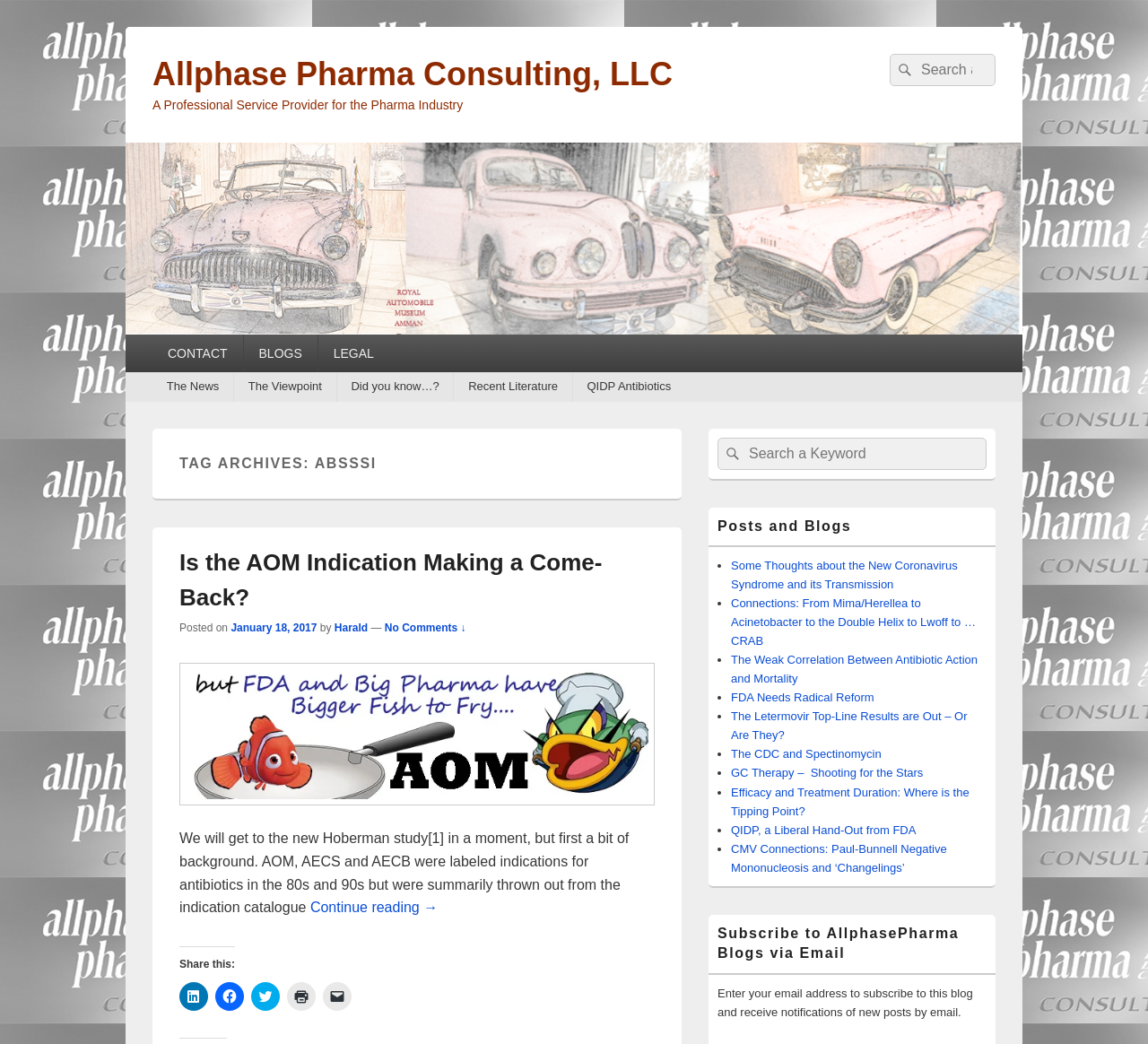Locate the bounding box coordinates of the clickable area to execute the instruction: "Subscribe to AllphasePharma Blogs via Email". Provide the coordinates as four float numbers between 0 and 1, represented as [left, top, right, bottom].

[0.625, 0.945, 0.847, 0.976]